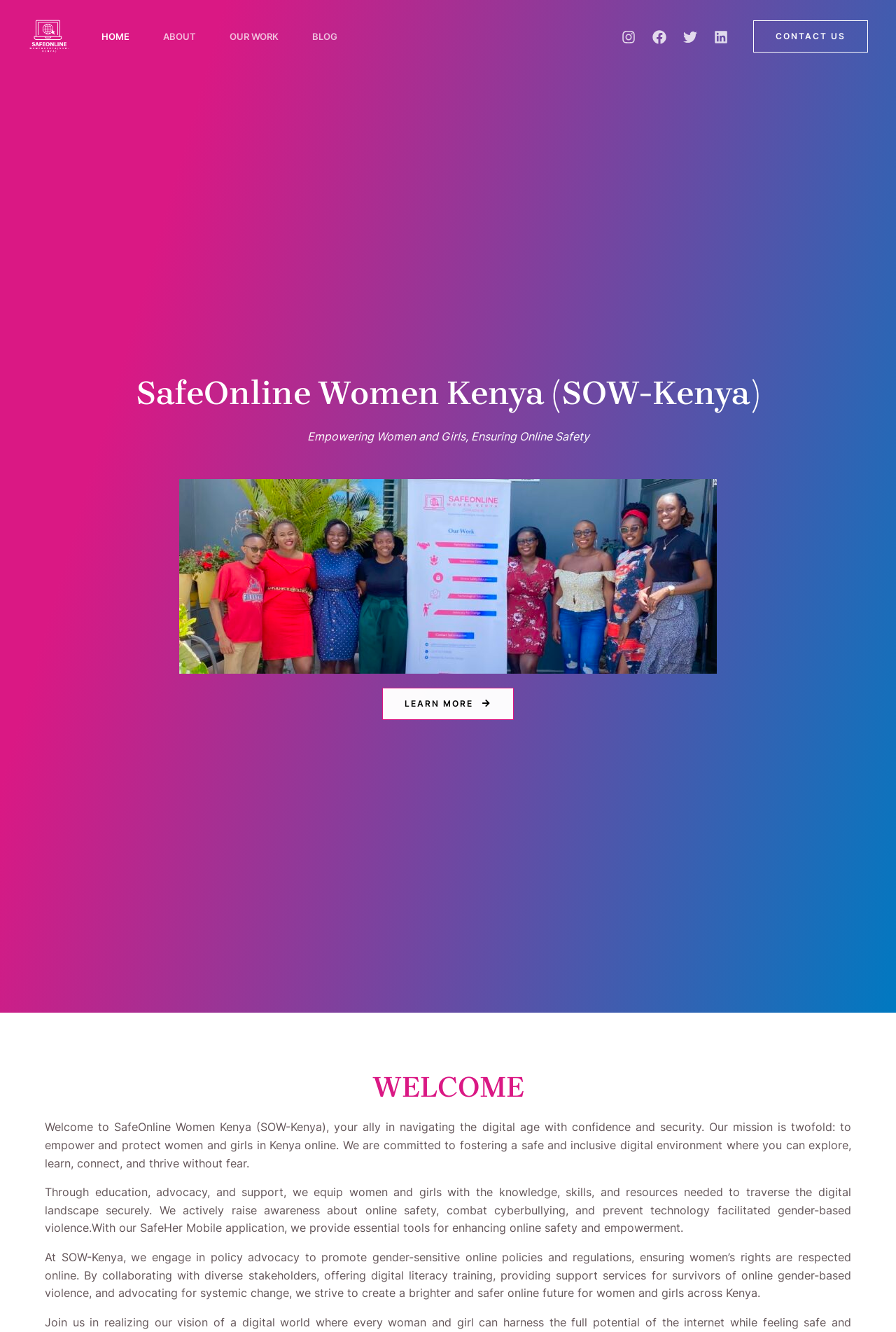What is the name of the mobile application?
Please provide a comprehensive answer based on the contents of the image.

The name of the mobile application can be found in the static text element which mentions 'our SafeHer Mobile application' in the context of providing essential tools for enhancing online safety and empowerment.